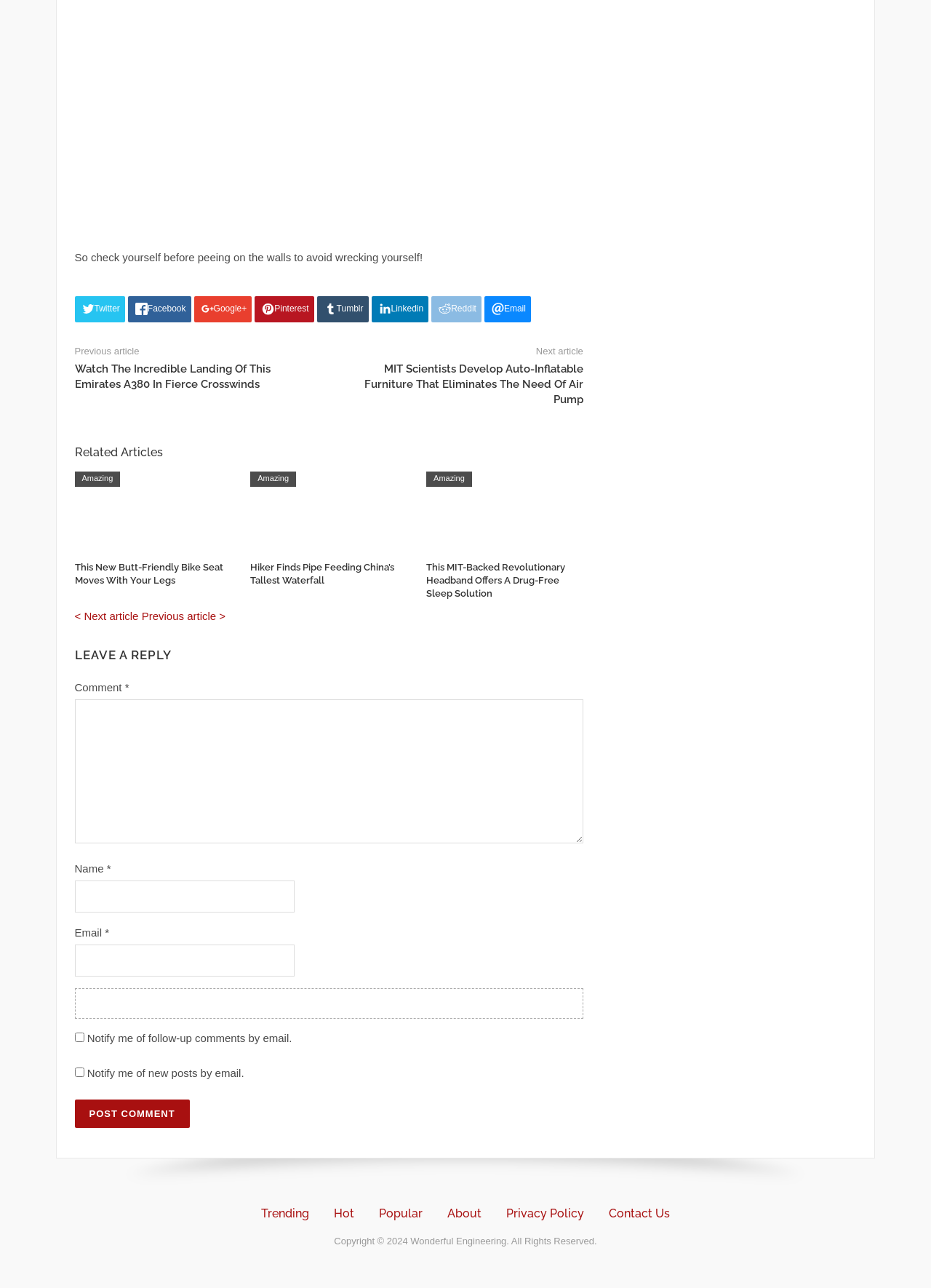Calculate the bounding box coordinates of the UI element given the description: "parent_node: Email * aria-describedby="email-notes" name="email"".

[0.08, 0.733, 0.316, 0.758]